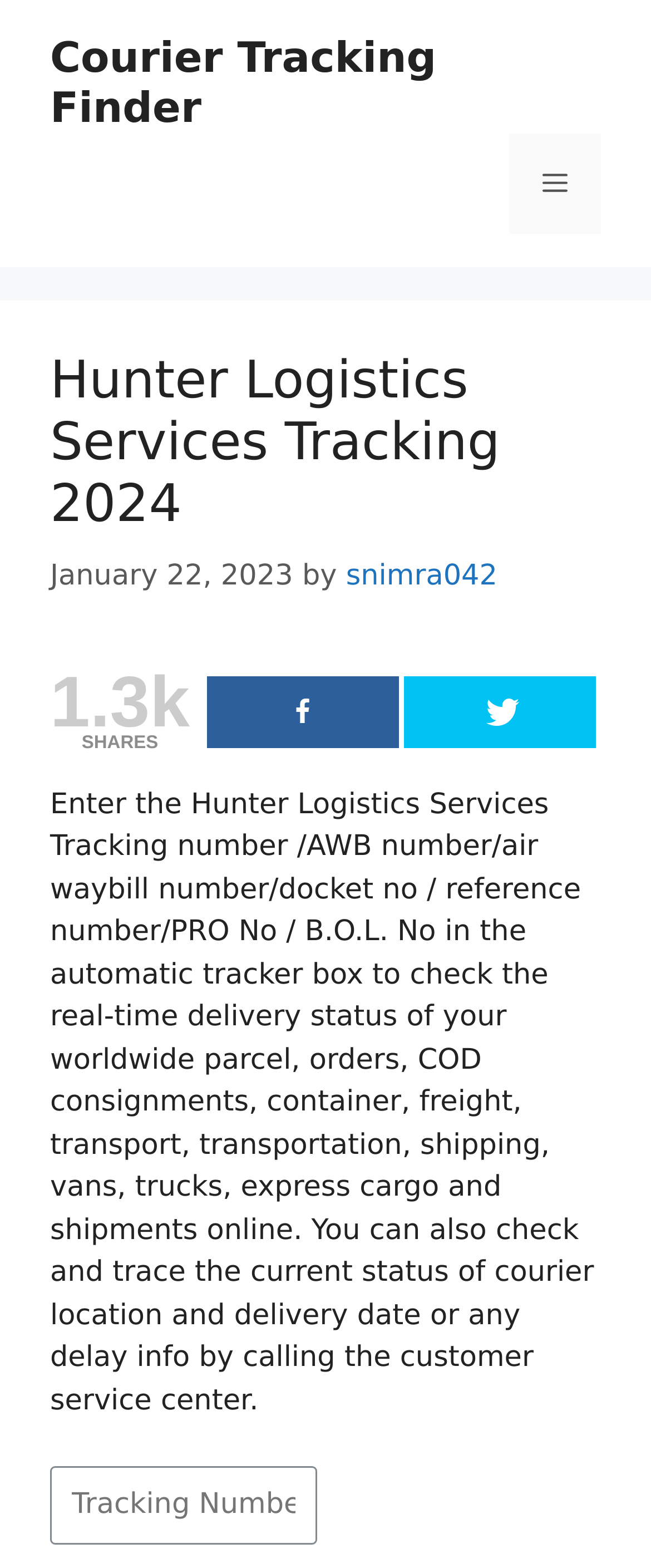Kindly respond to the following question with a single word or a brief phrase: 
What social media actions are available on this webpage?

Share and Tweet